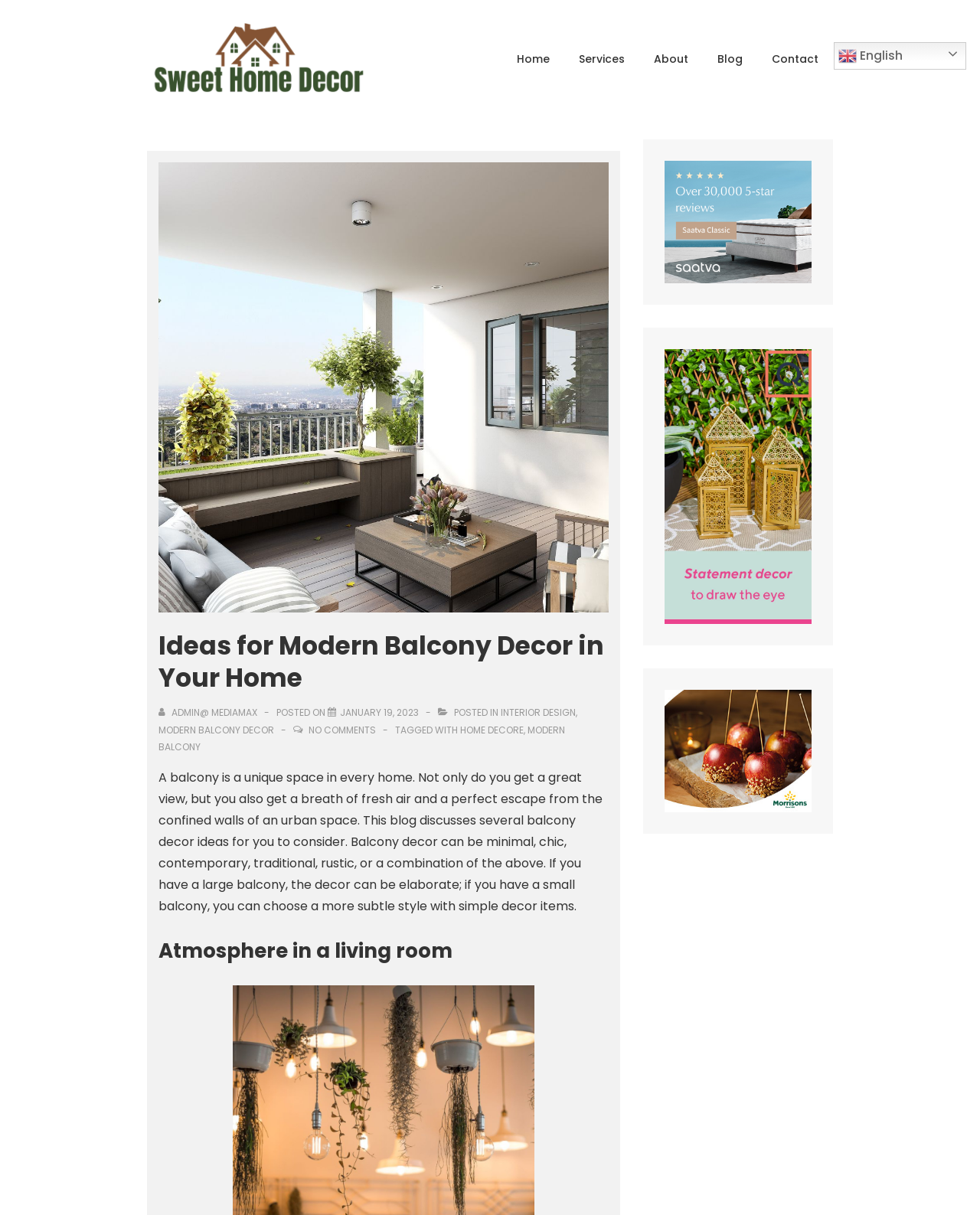Show the bounding box coordinates of the element that should be clicked to complete the task: "Click on the 'Home' link in the main menu".

[0.513, 0.034, 0.575, 0.062]